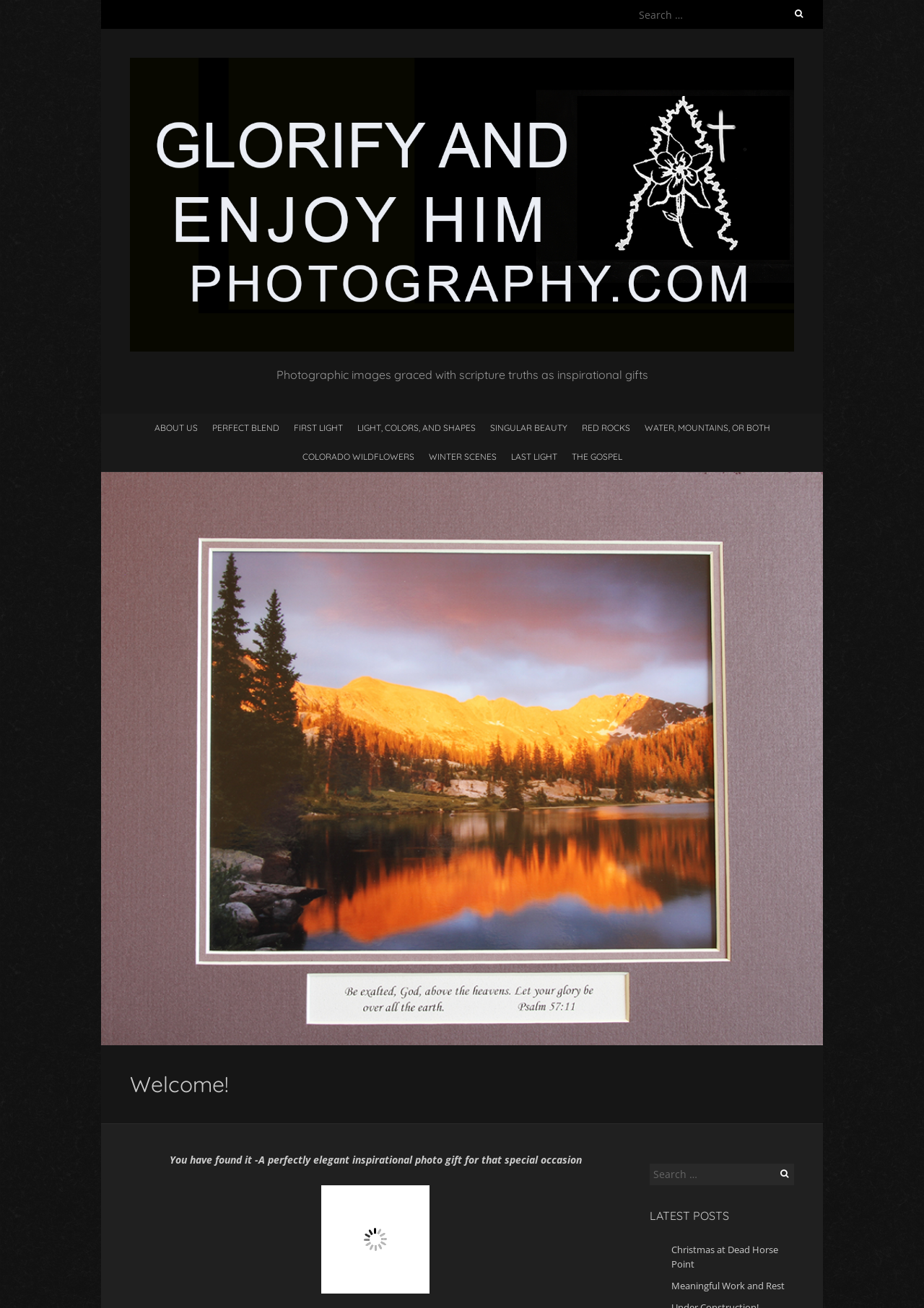Can you find the bounding box coordinates for the element to click on to achieve the instruction: "Search for a keyword"?

[0.688, 0.003, 0.875, 0.019]